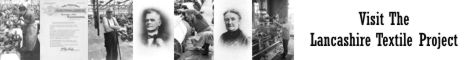What is the purpose of The Lancashire Textile Project?
Please provide a single word or phrase based on the screenshot.

Preserving and sharing textile heritage